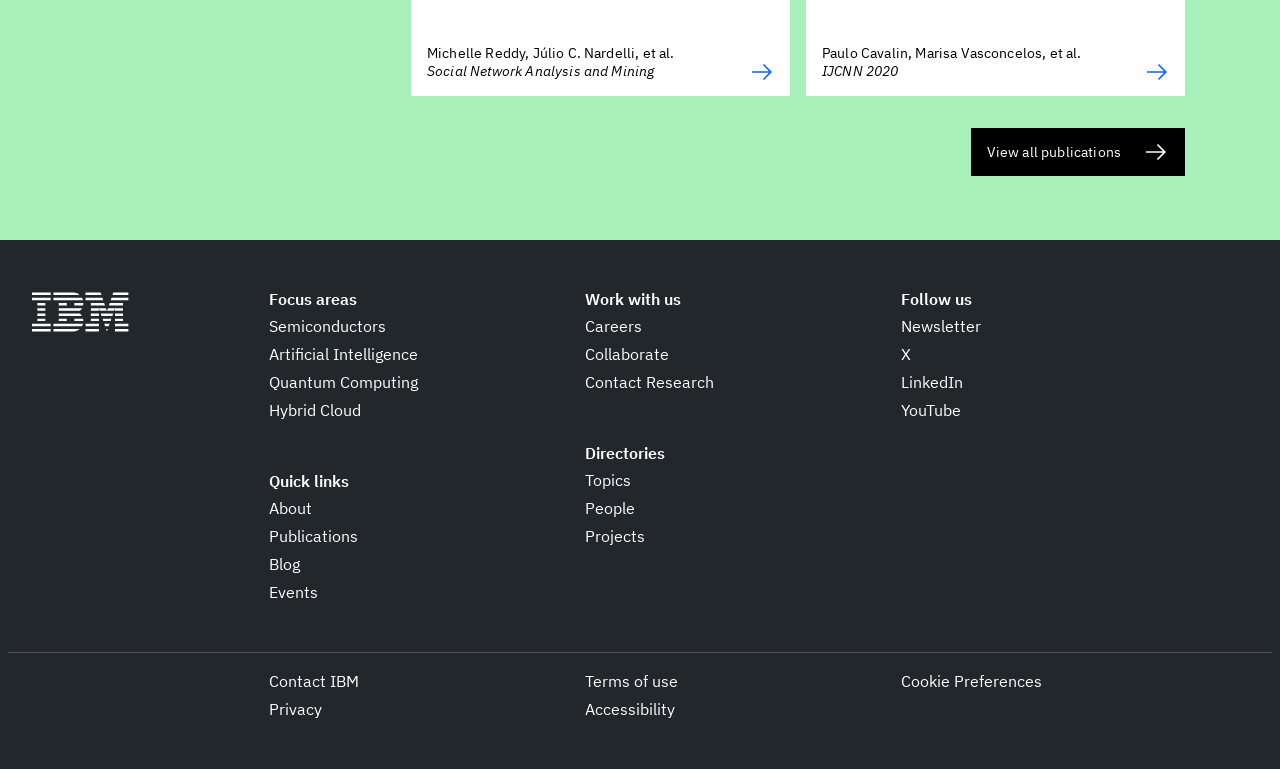Kindly determine the bounding box coordinates for the area that needs to be clicked to execute this instruction: "Subscribe to Newsletter".

[0.704, 0.408, 0.766, 0.439]